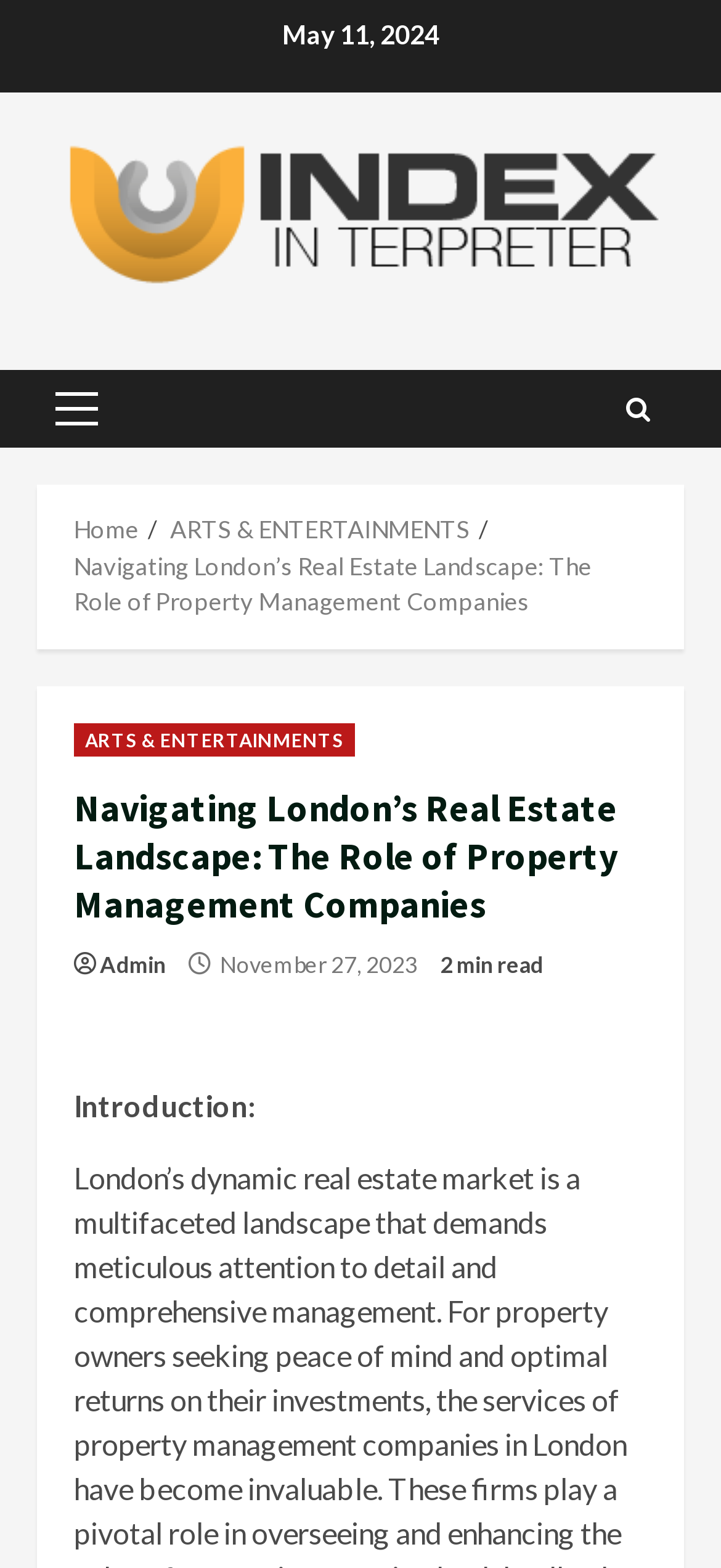Locate the bounding box of the user interface element based on this description: "alt="indexinterpreter"".

[0.082, 0.122, 0.918, 0.144]